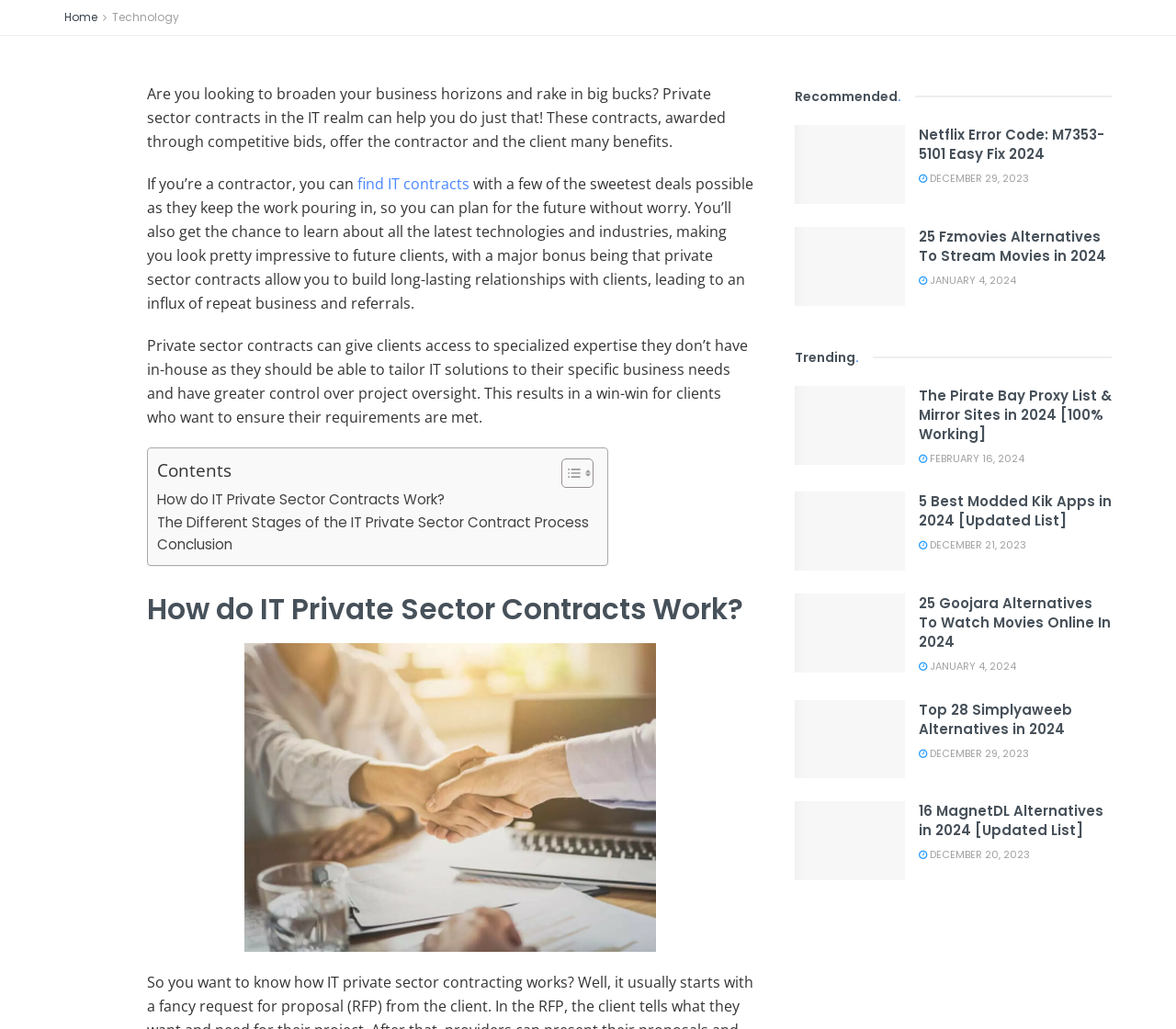Pinpoint the bounding box coordinates of the clickable element to carry out the following instruction: "Click on 'find IT contracts'."

[0.304, 0.169, 0.399, 0.189]